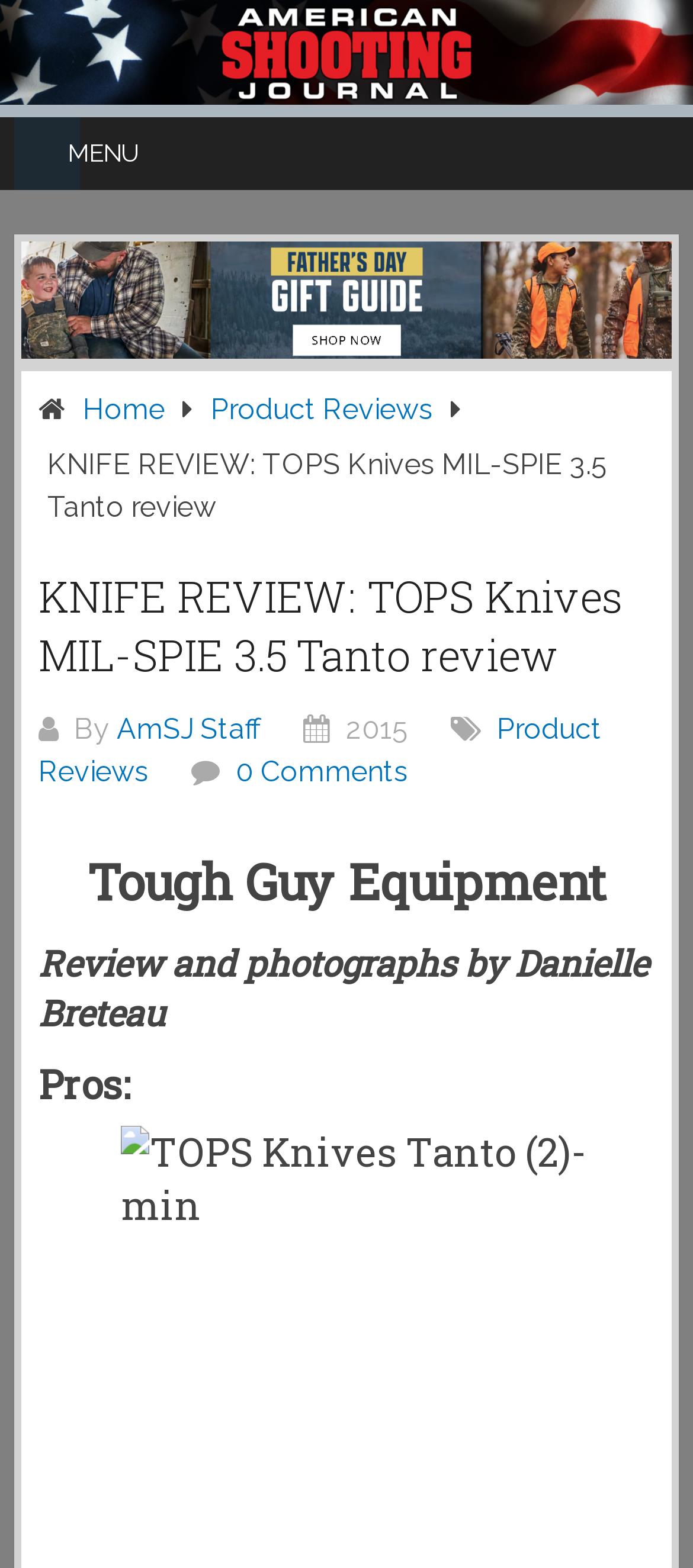What type of product is being reviewed?
Using the image as a reference, answer with just one word or a short phrase.

Knife